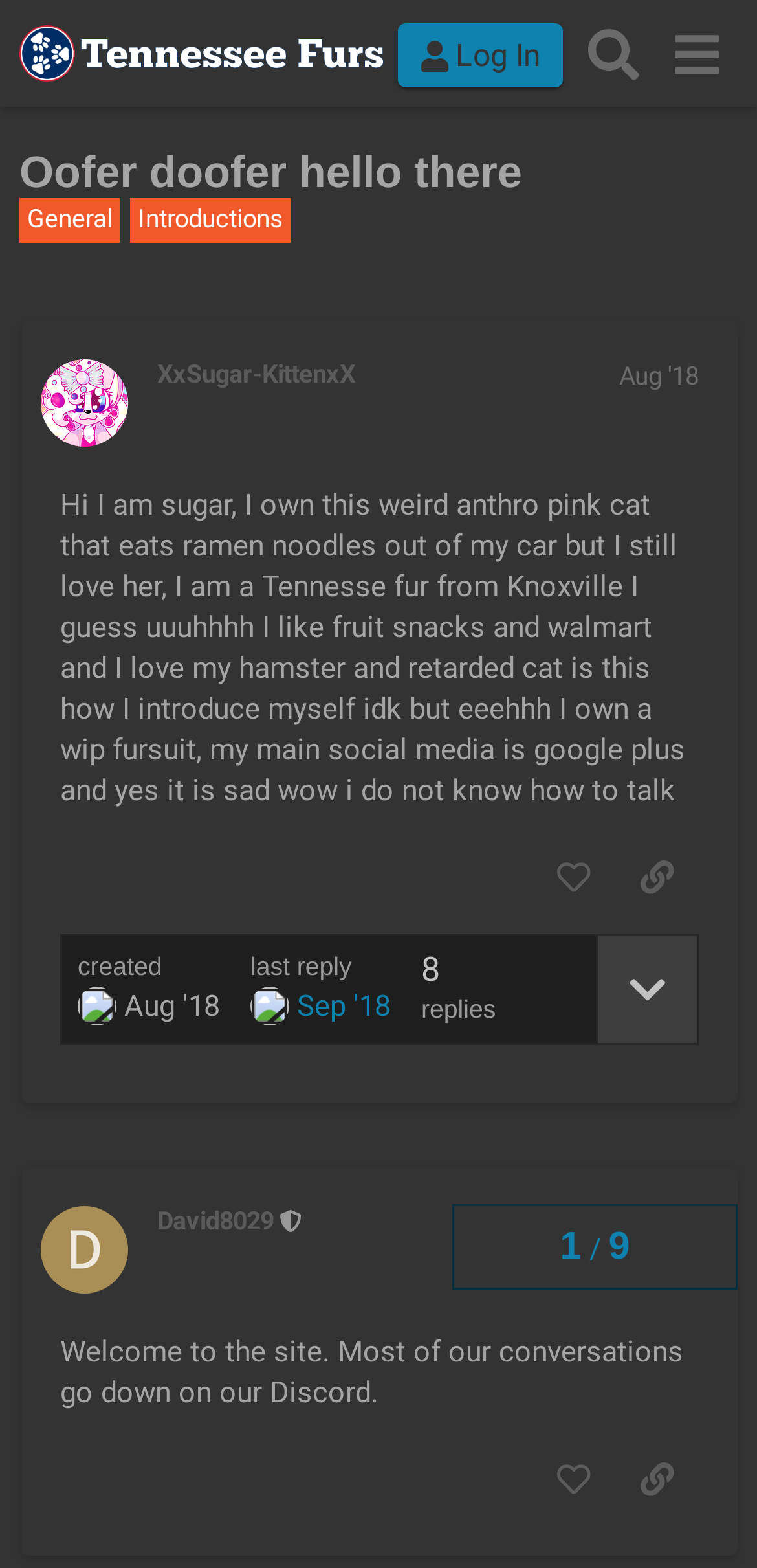Locate the bounding box coordinates of the clickable part needed for the task: "Search for topics".

[0.755, 0.008, 0.865, 0.06]